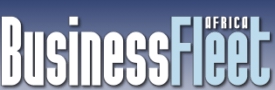What sectors does the magazine cater to?
Based on the image, give a one-word or short phrase answer.

Trucking, buses, light commercial vehicles, and heavy equipment